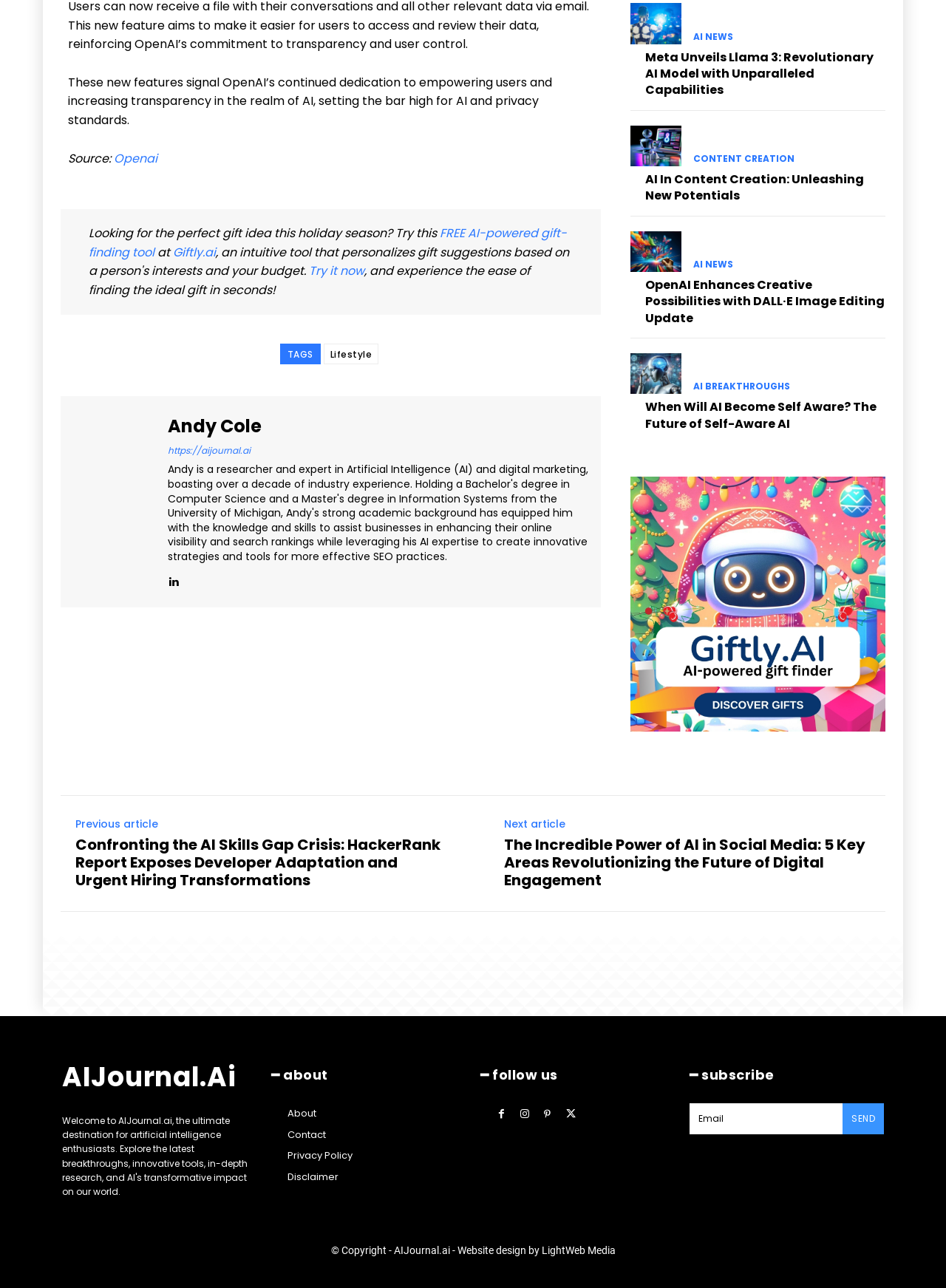What is the purpose of the textbox at the bottom of the webpage?
Answer the question using a single word or phrase, according to the image.

Subscribe to newsletter